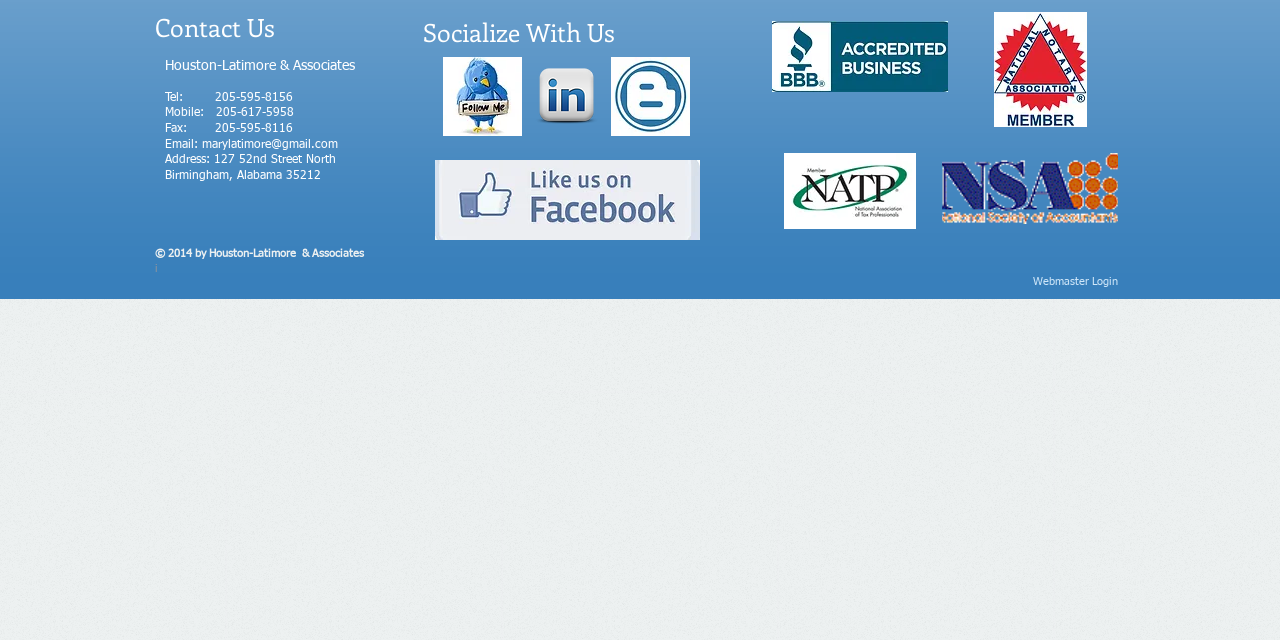Locate the bounding box coordinates of the UI element described by: "Birmingham, Alabama 35212". The bounding box coordinates should consist of four float numbers between 0 and 1, i.e., [left, top, right, bottom].

[0.129, 0.265, 0.251, 0.284]